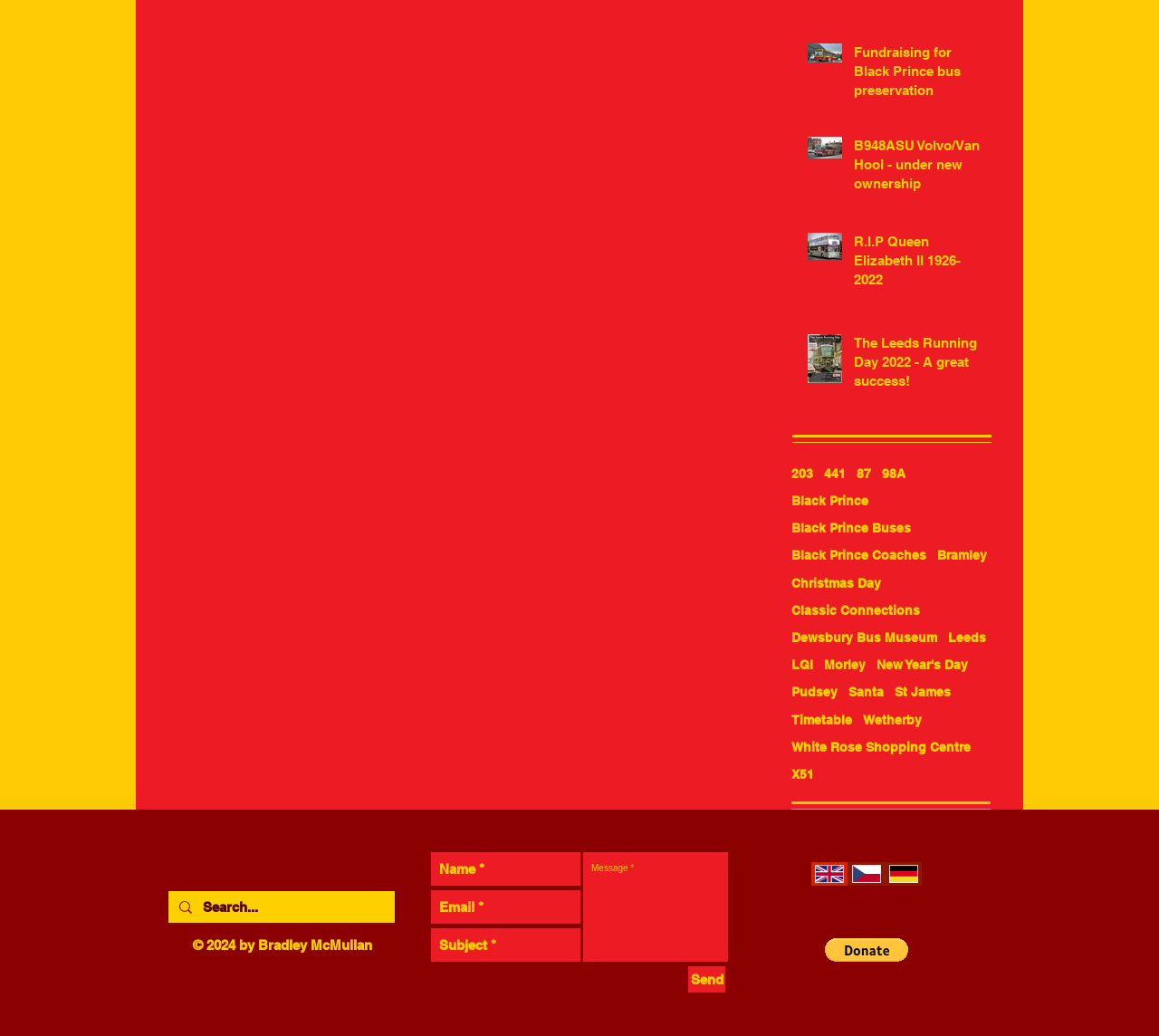Point out the bounding box coordinates of the section to click in order to follow this instruction: "Select the Czech language".

[0.731, 0.832, 0.763, 0.855]